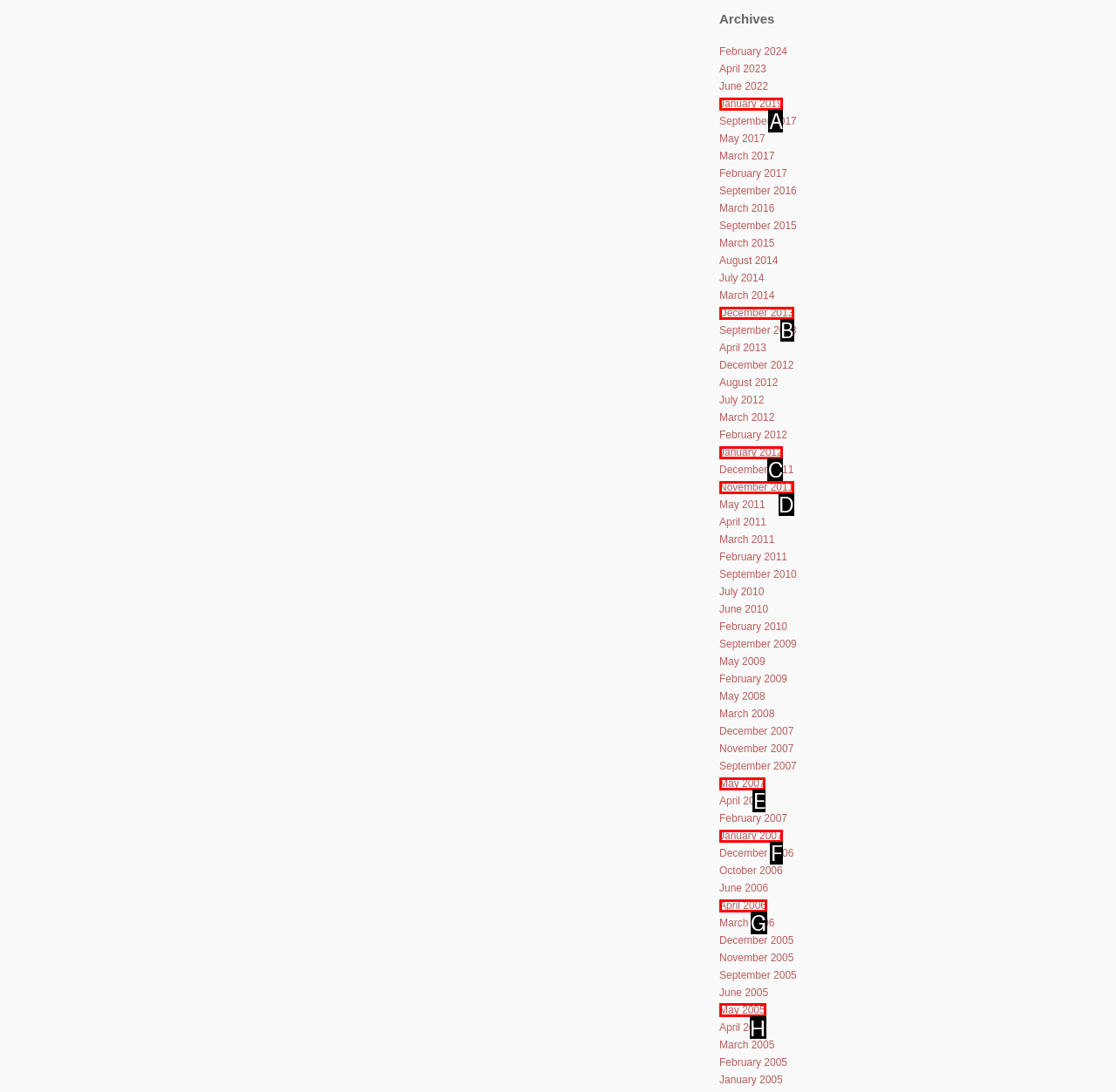Select the letter of the option that should be clicked to achieve the specified task: Check archives for May 2005. Respond with just the letter.

H